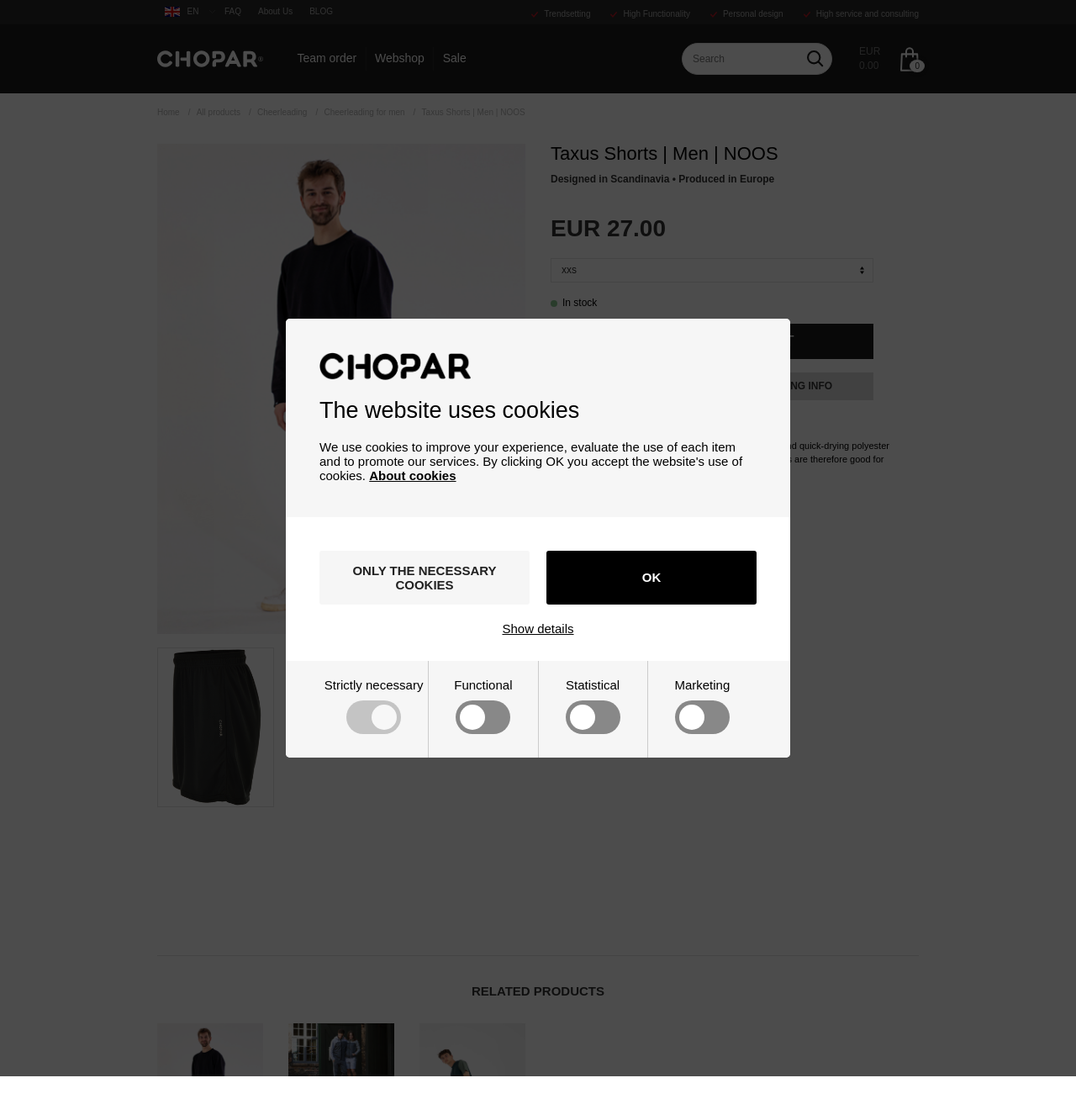Identify the bounding box coordinates of the area you need to click to perform the following instruction: "View team order".

[0.268, 0.042, 0.34, 0.063]